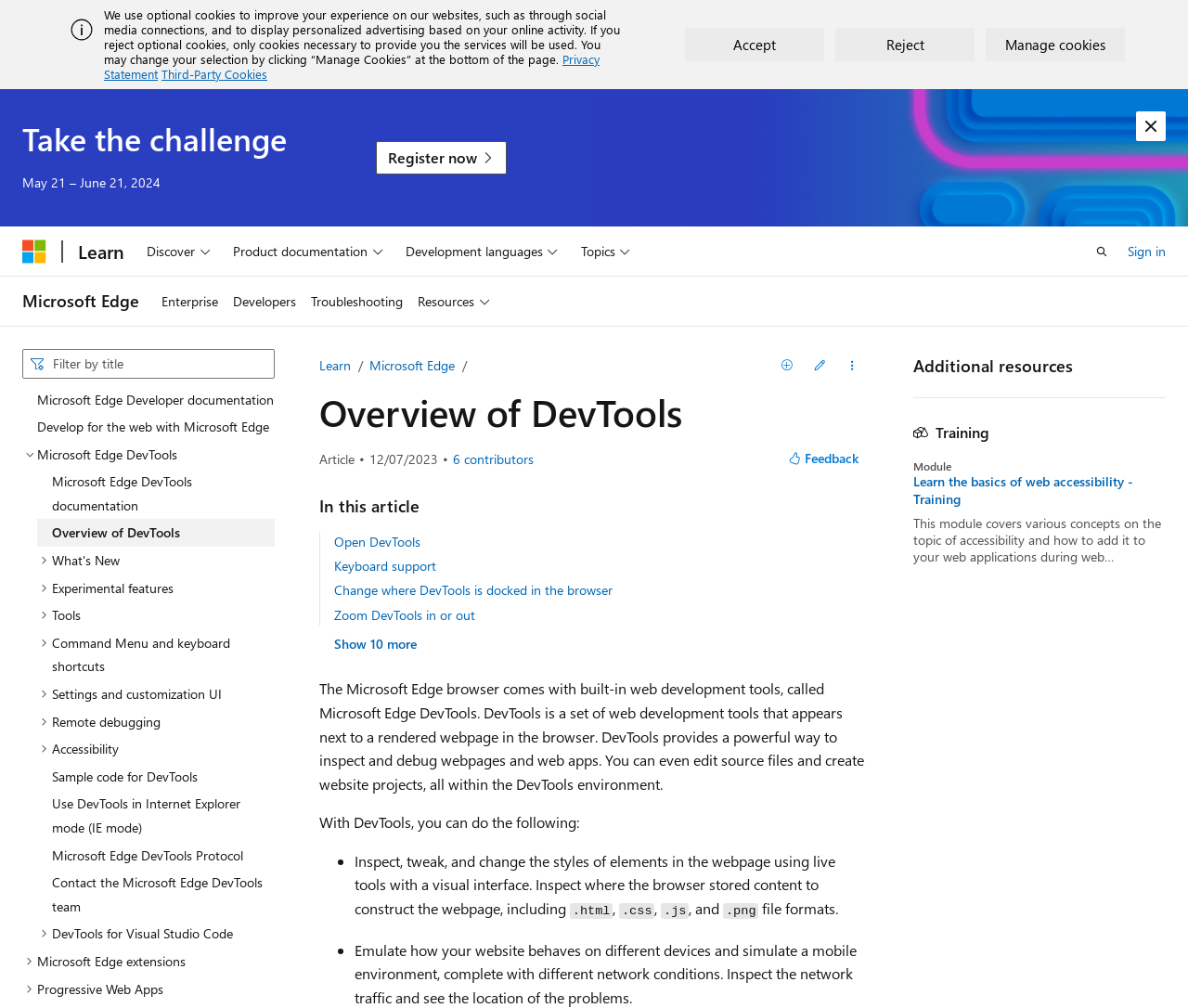Find the bounding box of the UI element described as: "Resources". The bounding box coordinates should be given as four float values between 0 and 1, i.e., [left, top, right, bottom].

[0.345, 0.274, 0.419, 0.323]